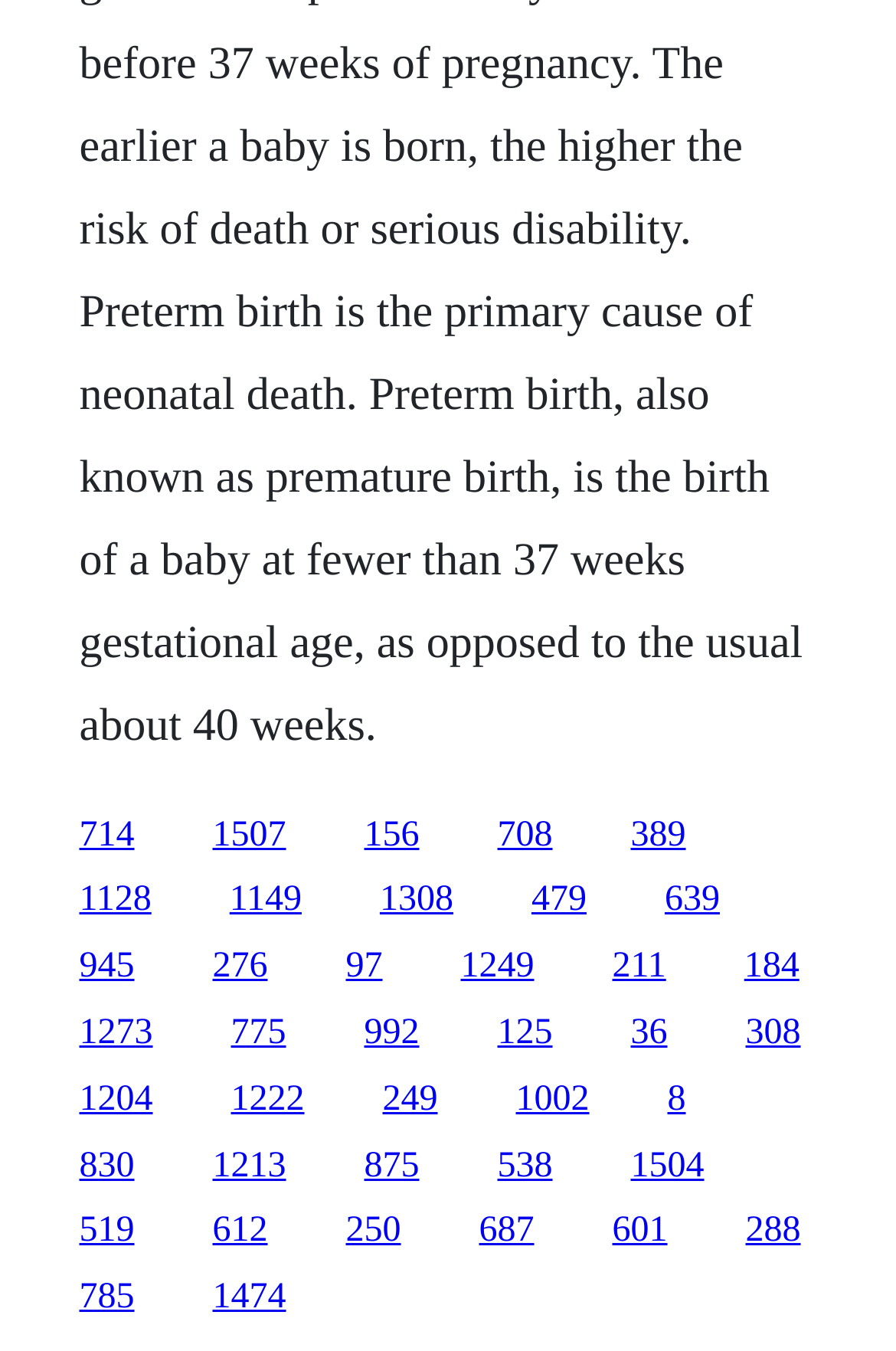Find the bounding box coordinates of the element's region that should be clicked in order to follow the given instruction: "Read the article about Rolls-Royce backing mini reactors for UK". The coordinates should consist of four float numbers between 0 and 1, i.e., [left, top, right, bottom].

None